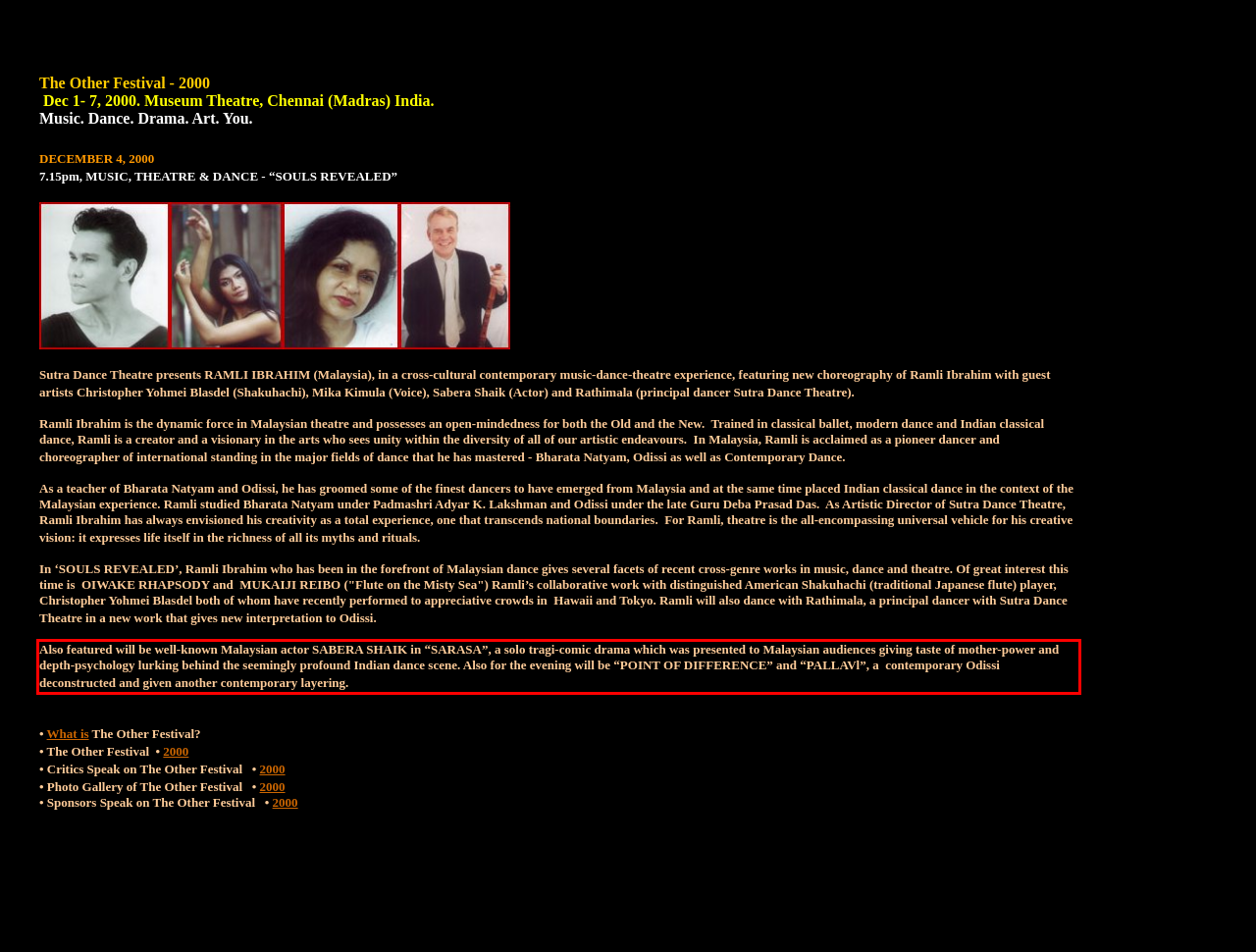Perform OCR on the text inside the red-bordered box in the provided screenshot and output the content.

Also featured will be well-known Malaysian actor SABERA SHAIK in “SARASA”, a solo tragi-comic drama which was presented to Malaysian audiences giving taste of mother-power and depth-psychology lurking behind the seemingly profound Indian dance scene. Also for the evening will be “POINT OF DIFFERENCE” and “PALLAVl”, a contemporary Odissi deconstructed and given another contemporary layering.